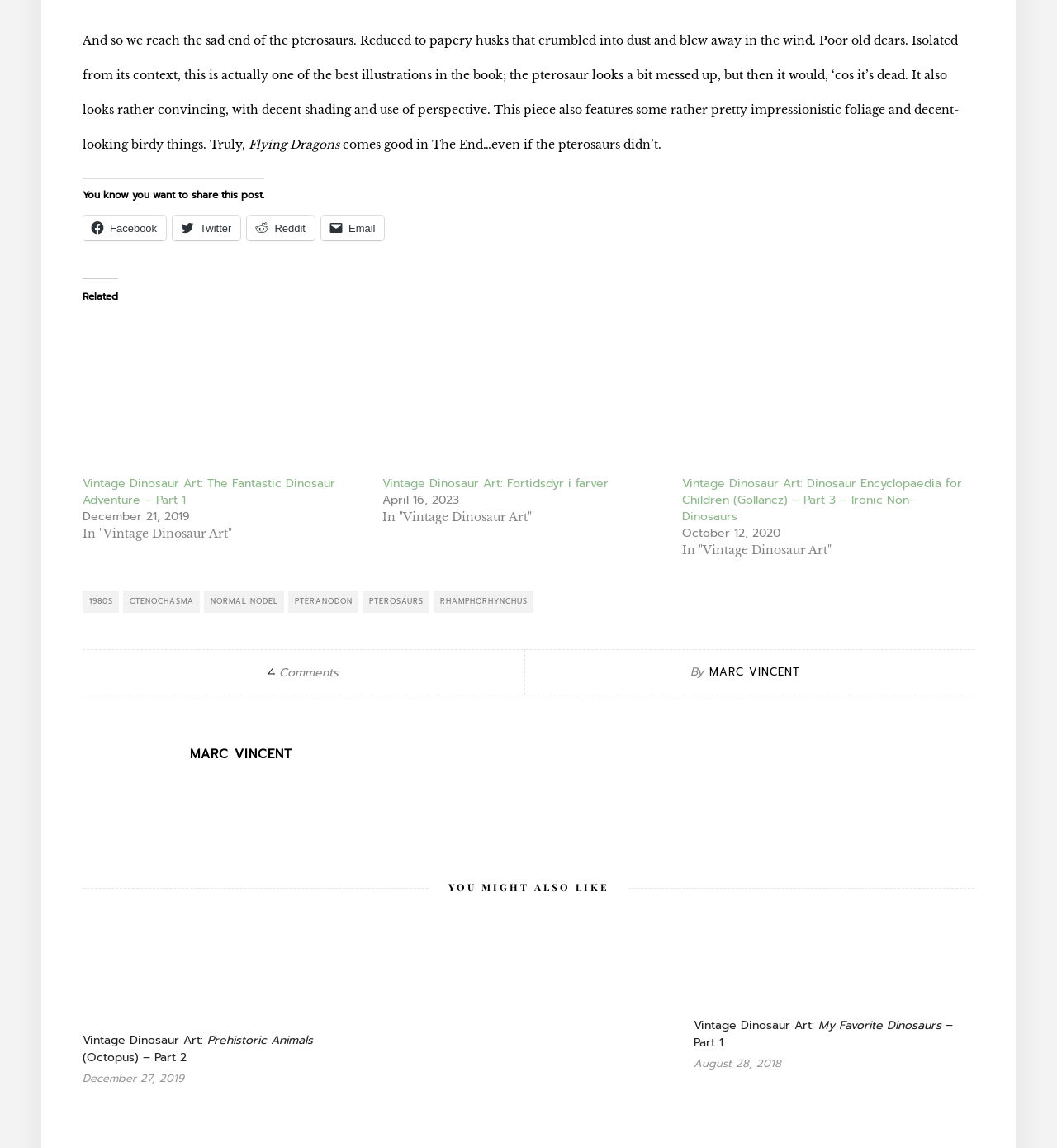Who is the author of the post?
Using the image as a reference, give an elaborate response to the question.

The author of the post is mentioned below the post text, with the text 'By' followed by the author's name, MARC VINCENT.